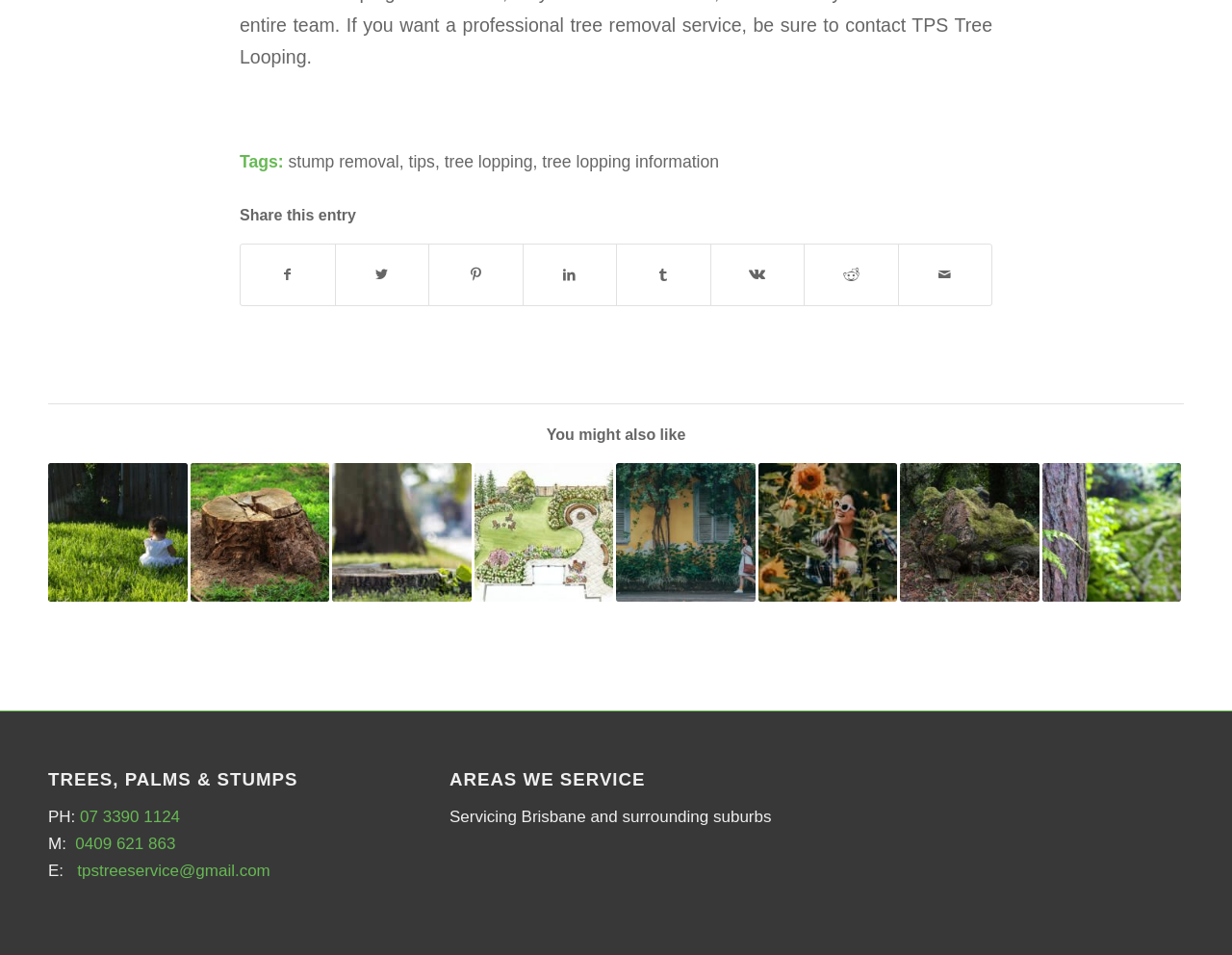Refer to the image and answer the question with as much detail as possible: What is the phone number to contact for tree services?

In the 'TREES, PALMS & STUMPS' section, I can see a static text 'PH:' followed by a link '07 3390 1124'. This suggests that the phone number to contact for tree services is 07 3390 1124.